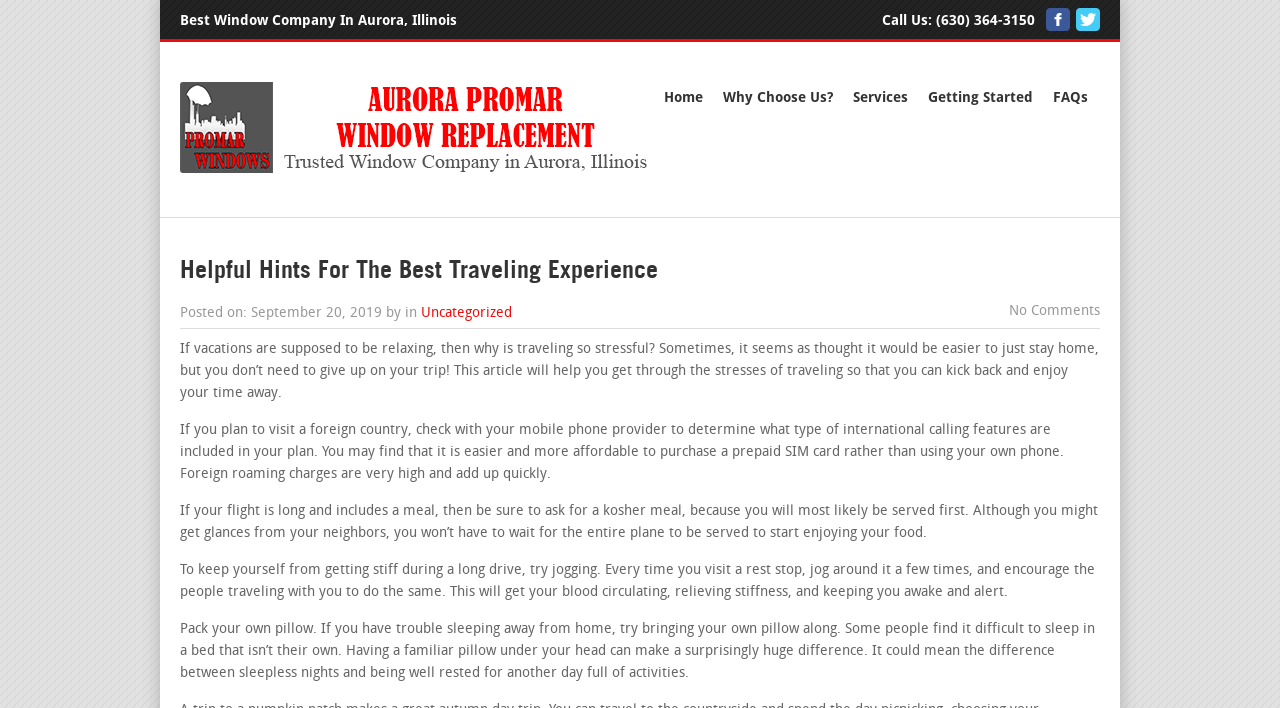Locate the bounding box of the UI element defined by this description: "(630) 364-3150". The coordinates should be given as four float numbers between 0 and 1, formatted as [left, top, right, bottom].

[0.731, 0.018, 0.809, 0.04]